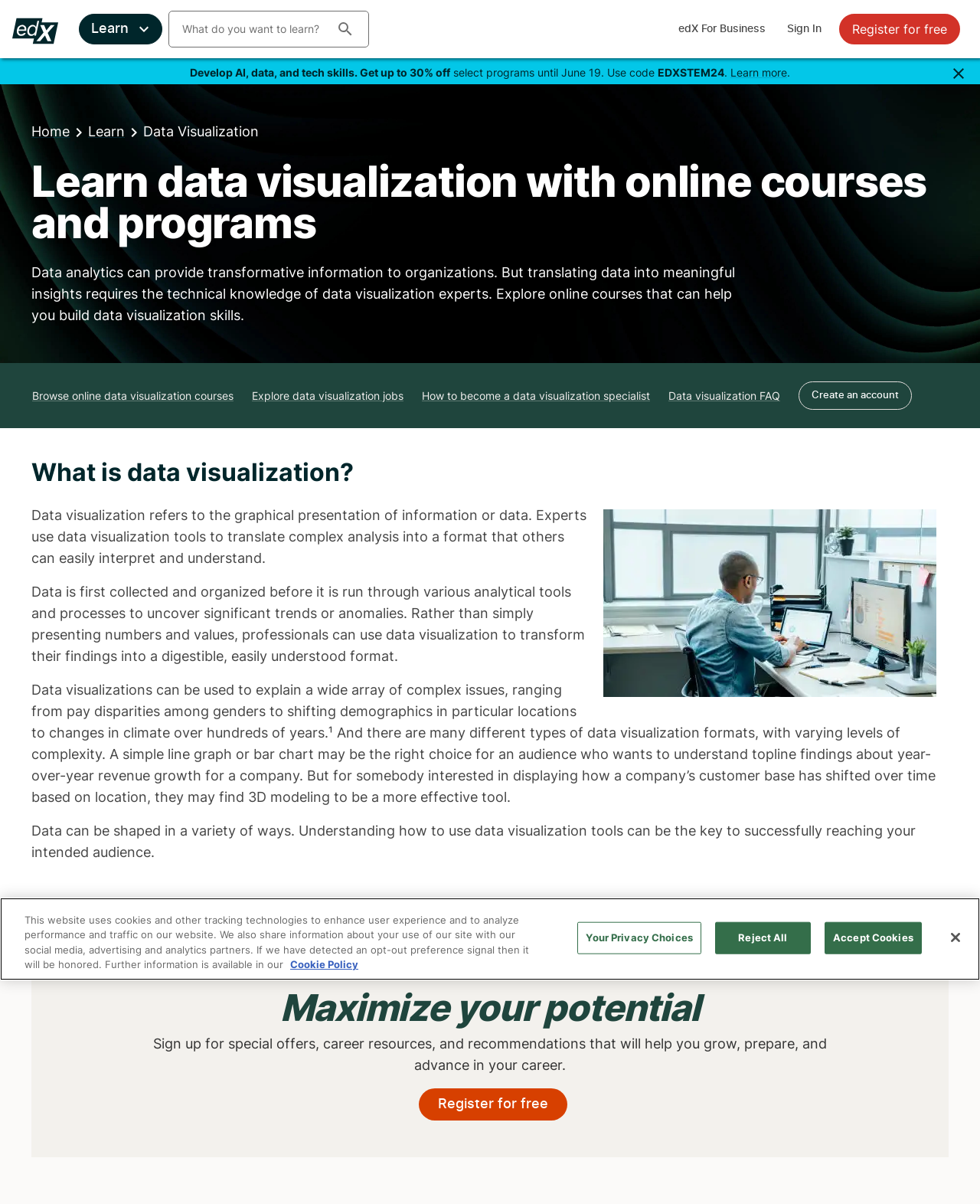Highlight the bounding box coordinates of the element you need to click to perform the following instruction: "Search for data visualization courses."

[0.173, 0.01, 0.375, 0.038]